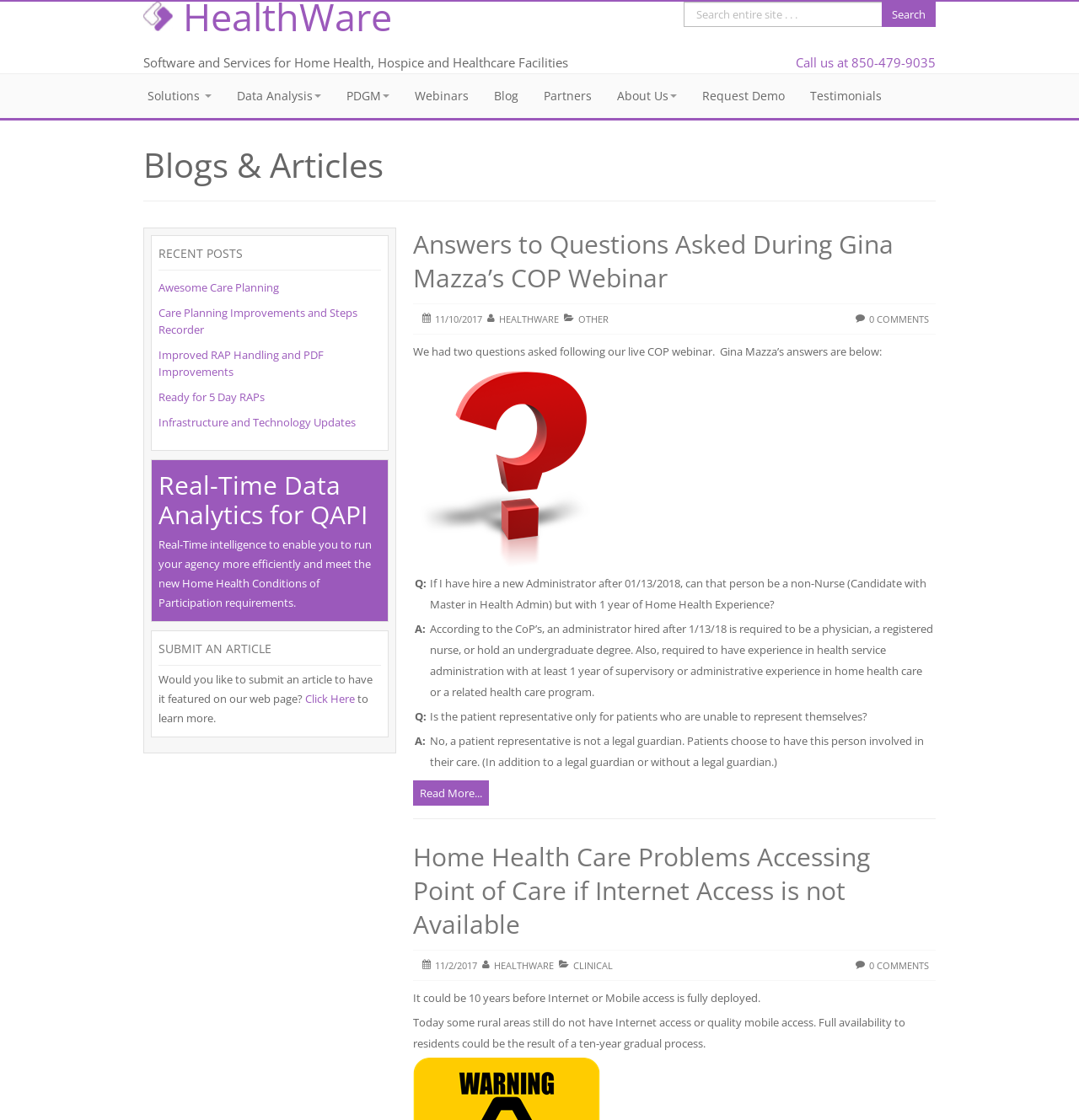Refer to the image and provide an in-depth answer to the question:
What is the topic of the recent post 'Answers to Questions Asked During Gina Mazza’s COP Webinar'?

The topic of the recent post 'Answers to Questions Asked During Gina Mazza’s COP Webinar' is related to the COP Webinar, which is a webinar about the Conditions of Participation.